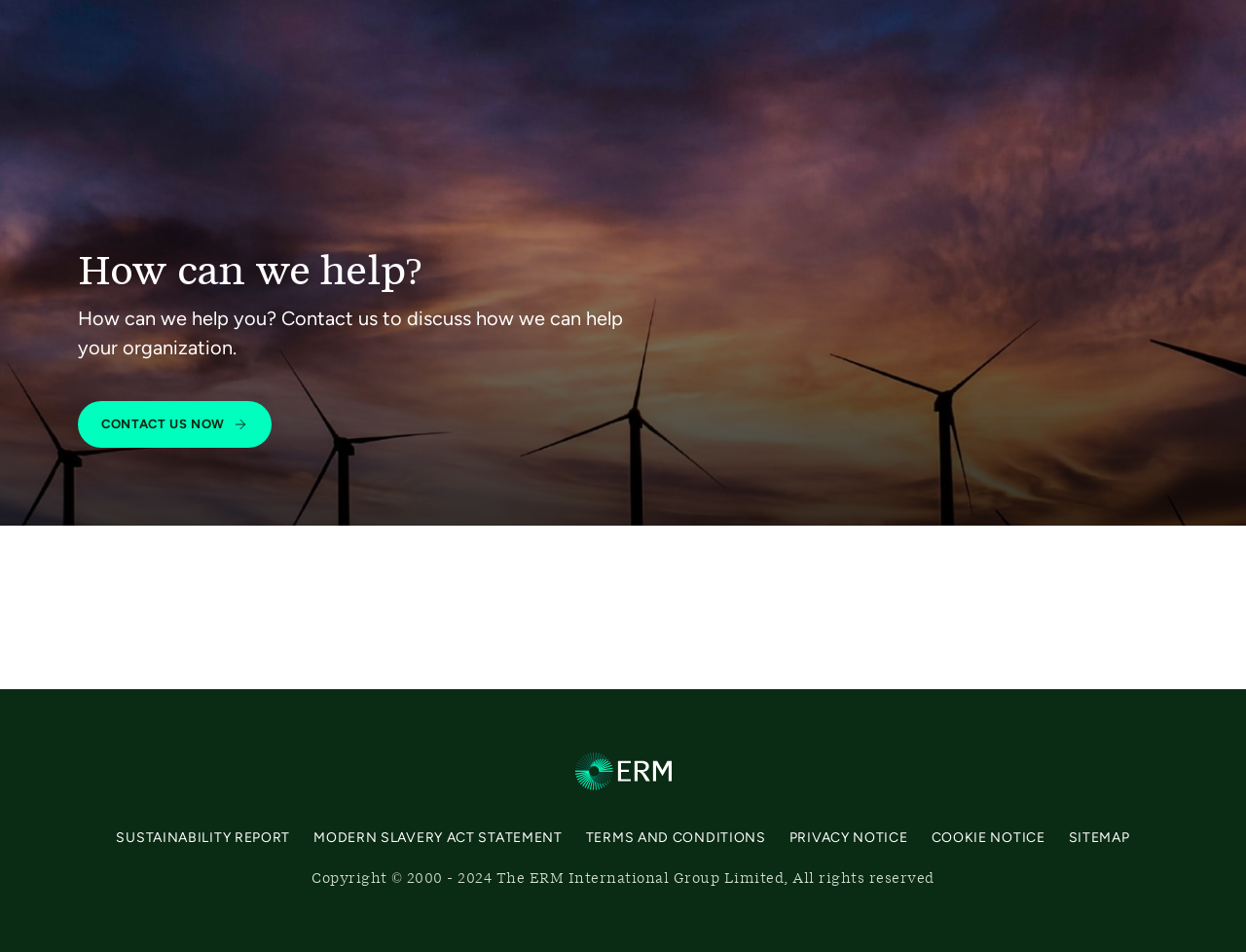What is the purpose of the image at the top?
Please ensure your answer is as detailed and informative as possible.

The image at the top with bounding box coordinates [0.187, 0.438, 0.199, 0.454] does not have any OCR text or element description, suggesting that it is likely used for decorative purposes rather than conveying any specific information.